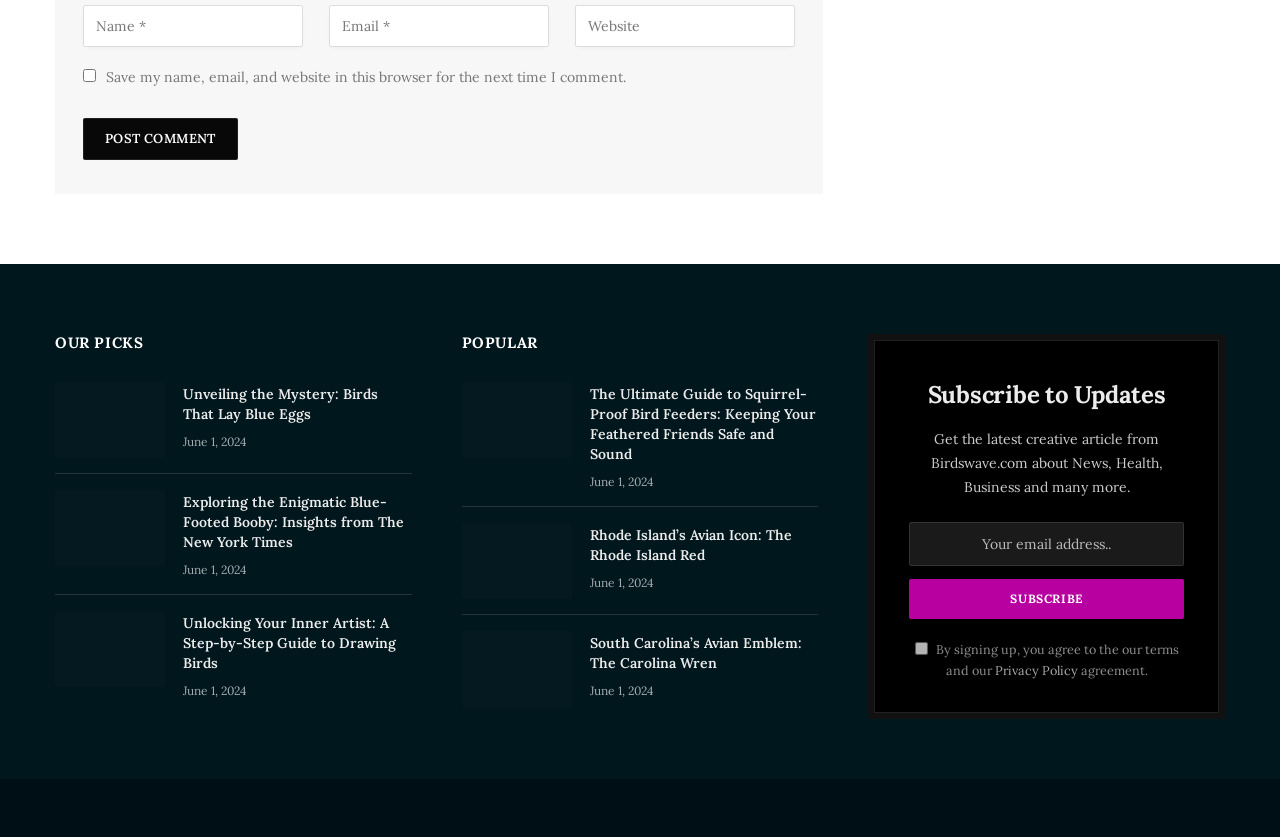Please find the bounding box for the UI element described by: "name="submit" value="Post Comment"".

[0.065, 0.141, 0.186, 0.191]